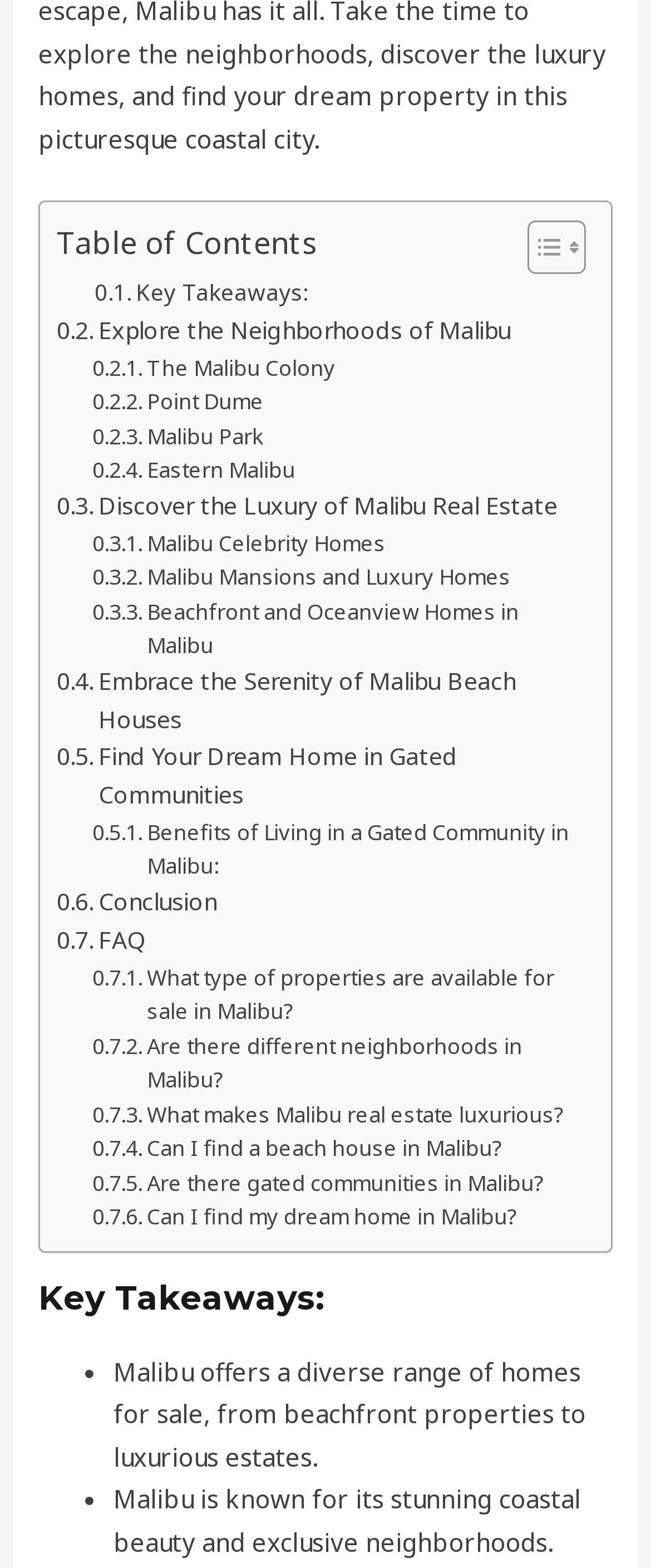Could you indicate the bounding box coordinates of the region to click in order to complete this instruction: "Click on the 'HOME' link".

None